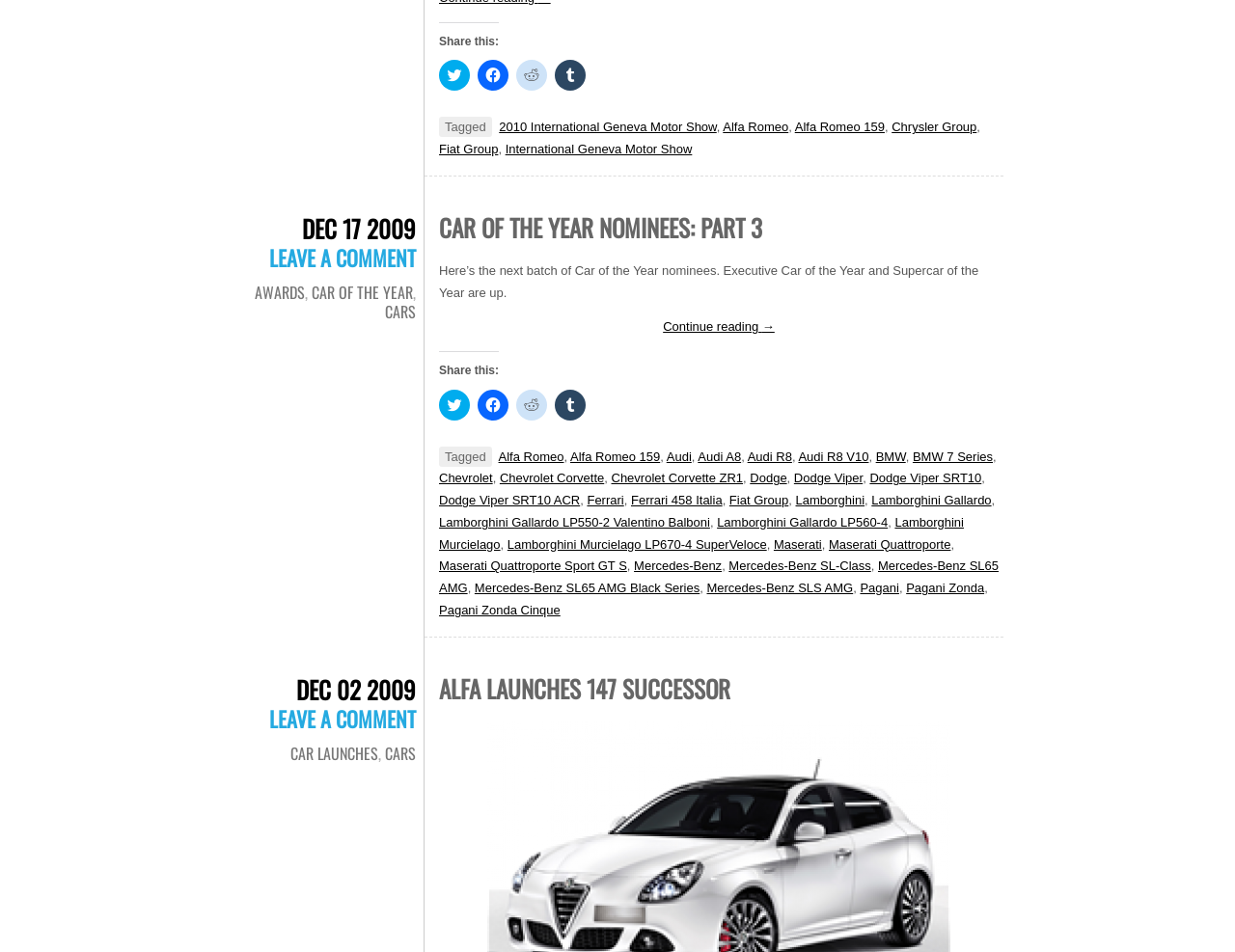Please respond in a single word or phrase: 
How many car models are mentioned?

25